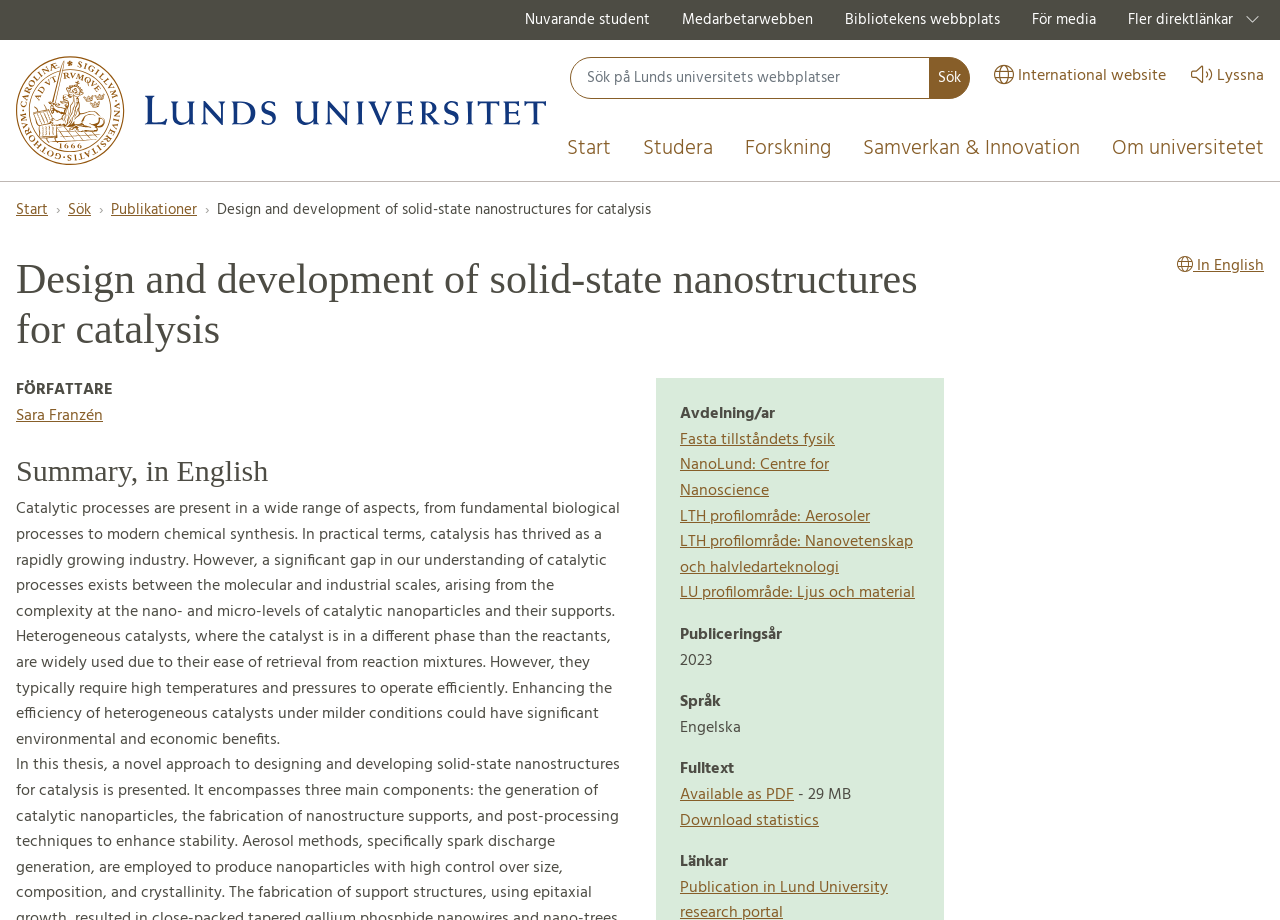Determine the main heading text of the webpage.

Design and development of solid-state nanostructures for catalysis